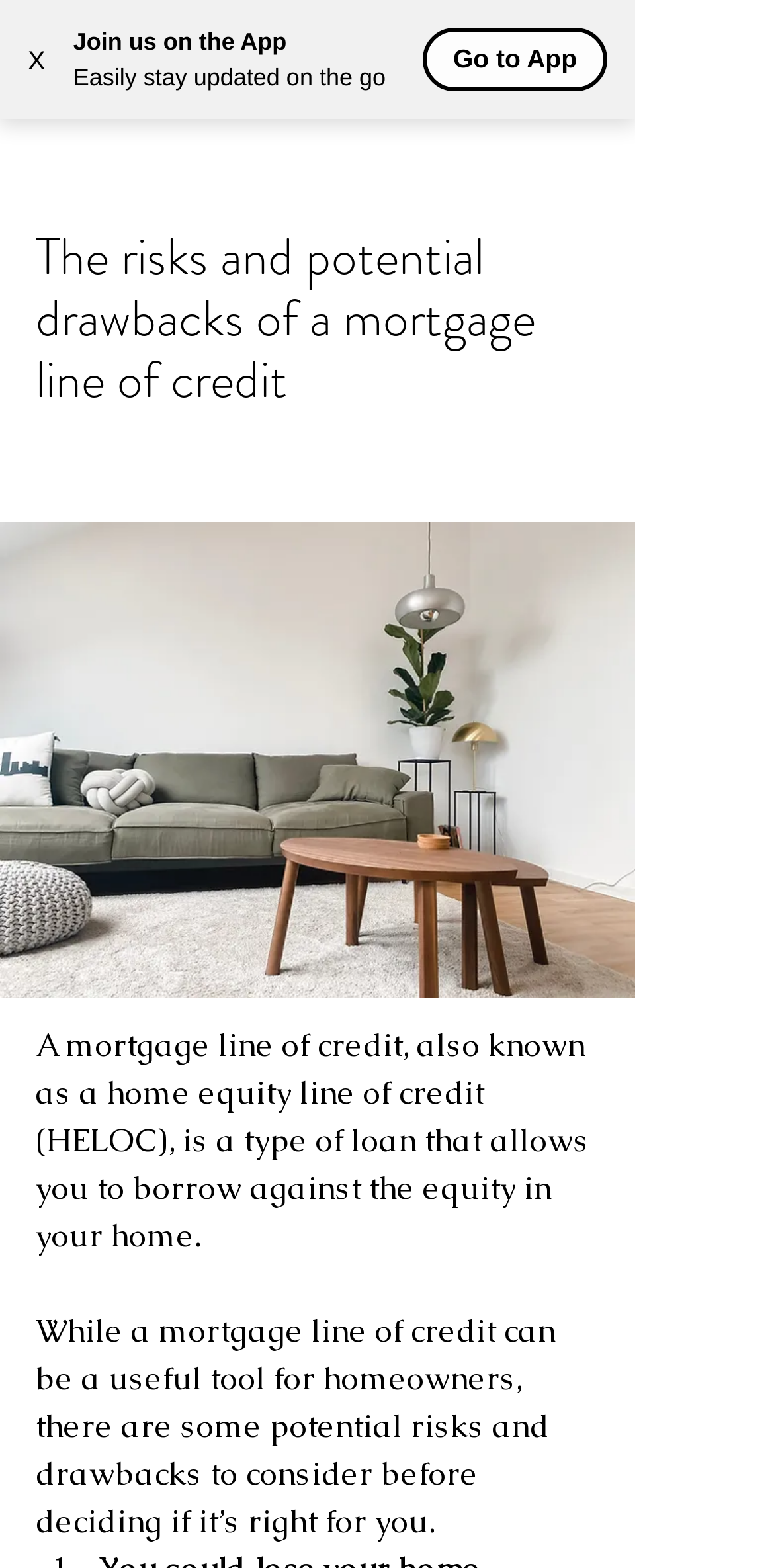What is the text that follows 'A mortgage line of credit...'?
Please use the visual content to give a single word or phrase answer.

is a type of loan...